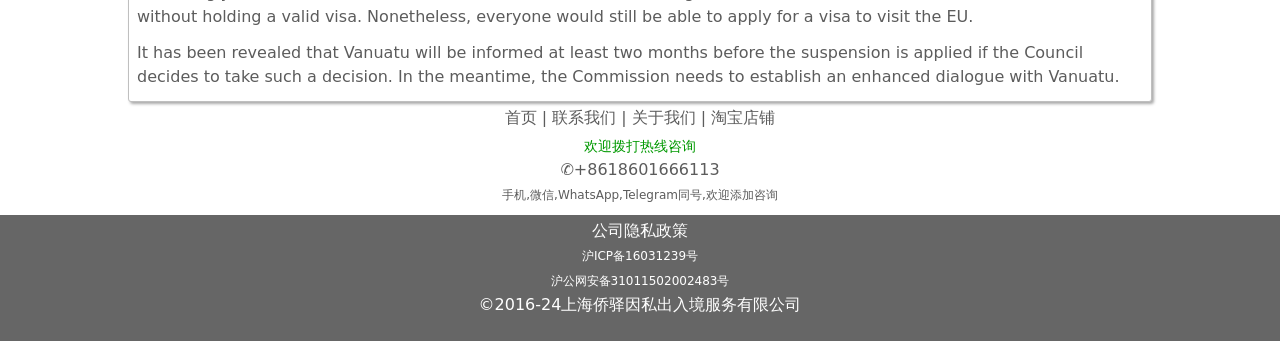What is the company's privacy policy page?
From the screenshot, provide a brief answer in one word or phrase.

公司隐私政策